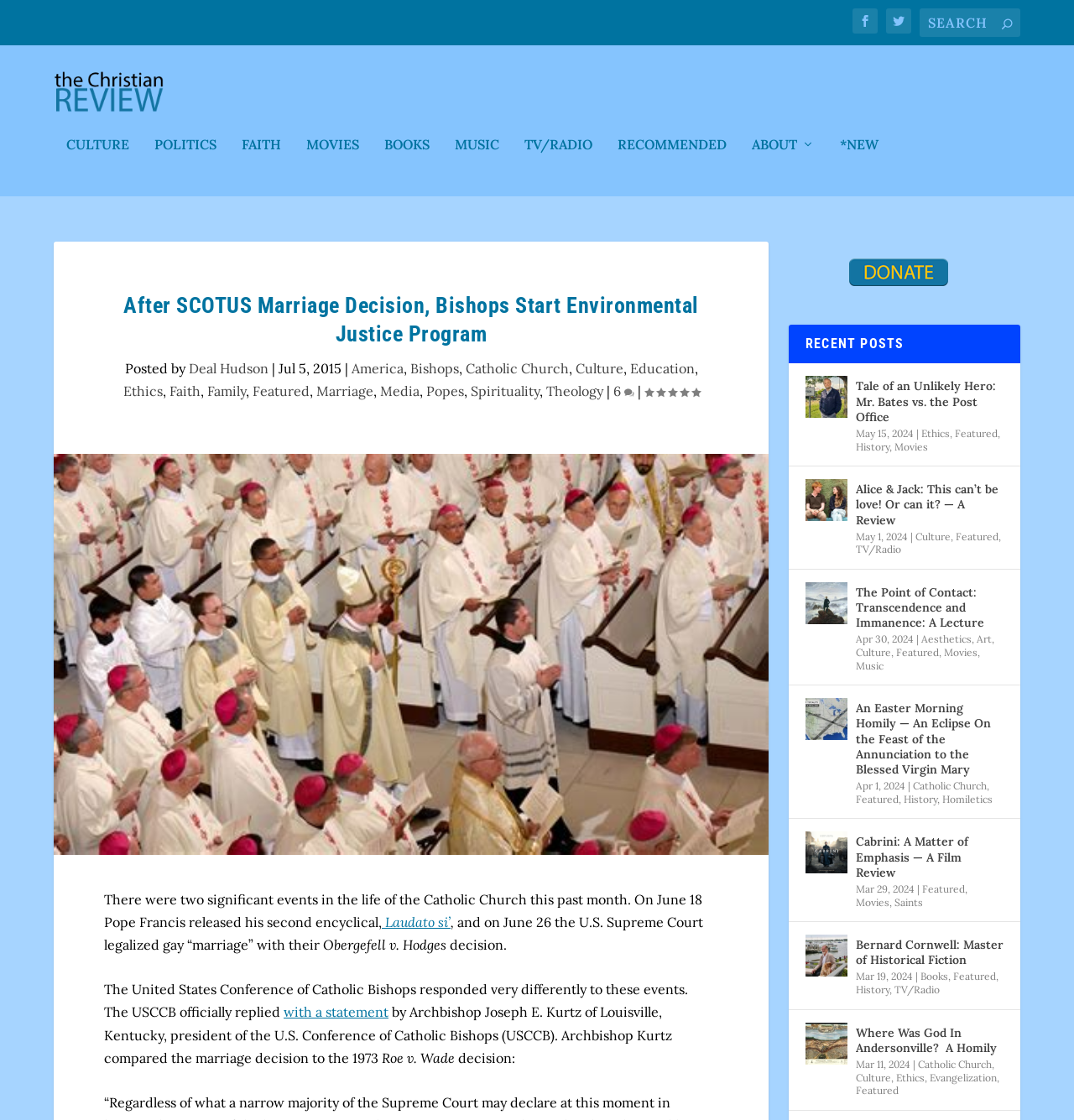What is the name of the Pope mentioned in the article?
Please give a detailed and elaborate answer to the question.

The name of the Pope mentioned in the article is Pope Francis, which can be found by reading the text 'On June 18 Pope Francis released his second encyclical' located in the article.